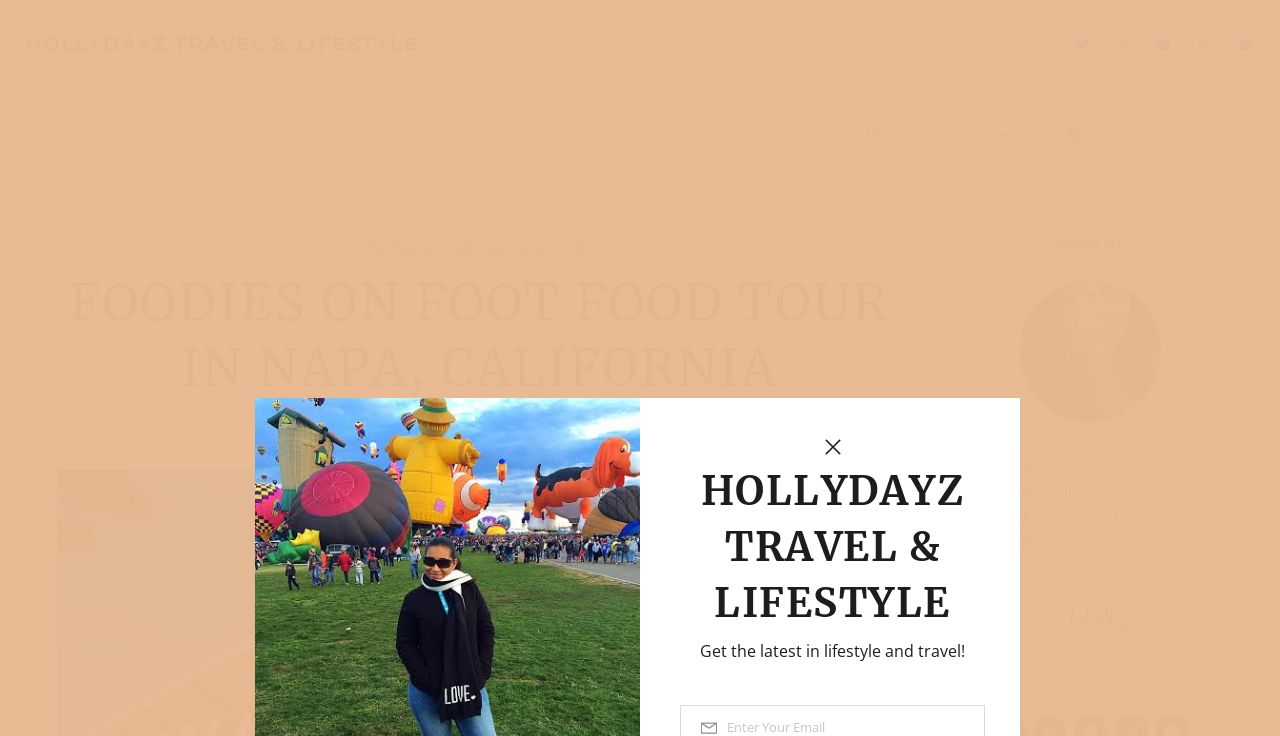Provide your answer in a single word or phrase: 
What type of tour is described in the article?

Food tour